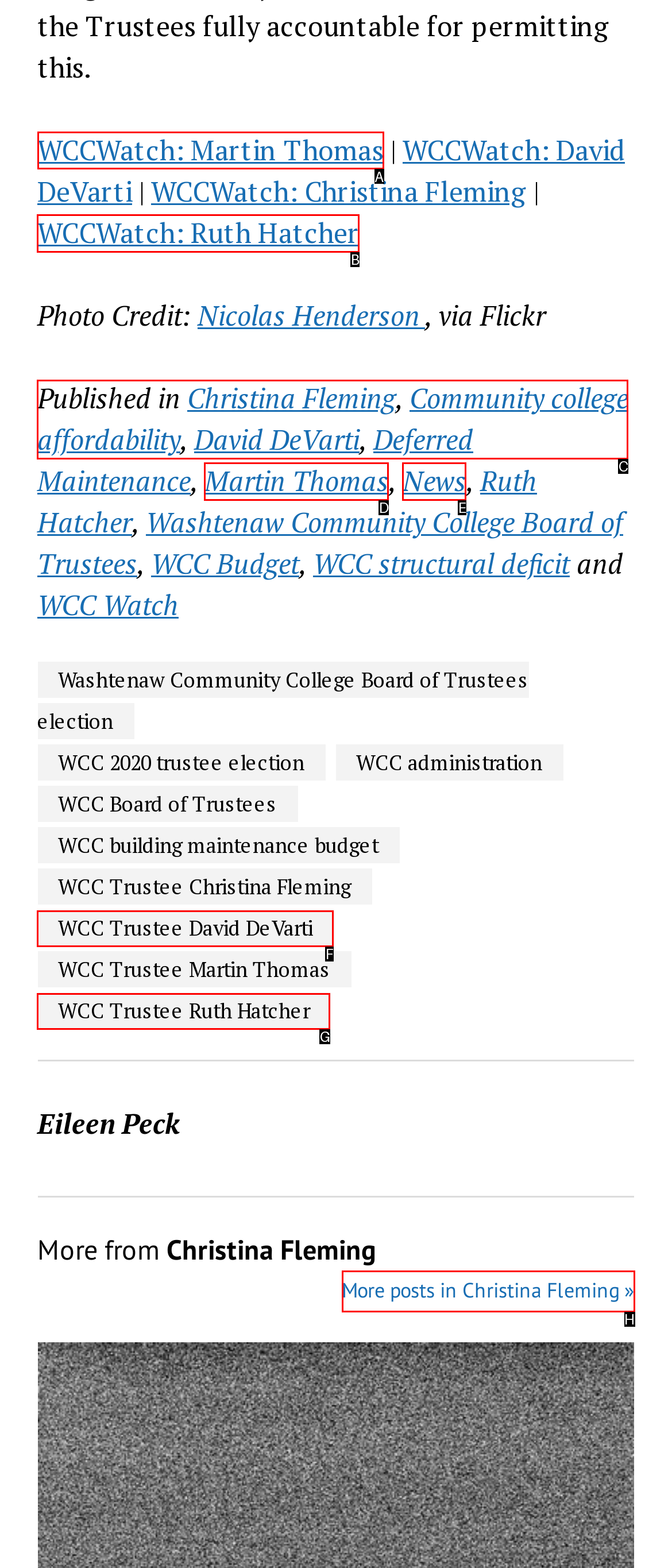Select the appropriate HTML element to click on to finish the task: Click on WCCWatch: Martin Thomas.
Answer with the letter corresponding to the selected option.

A